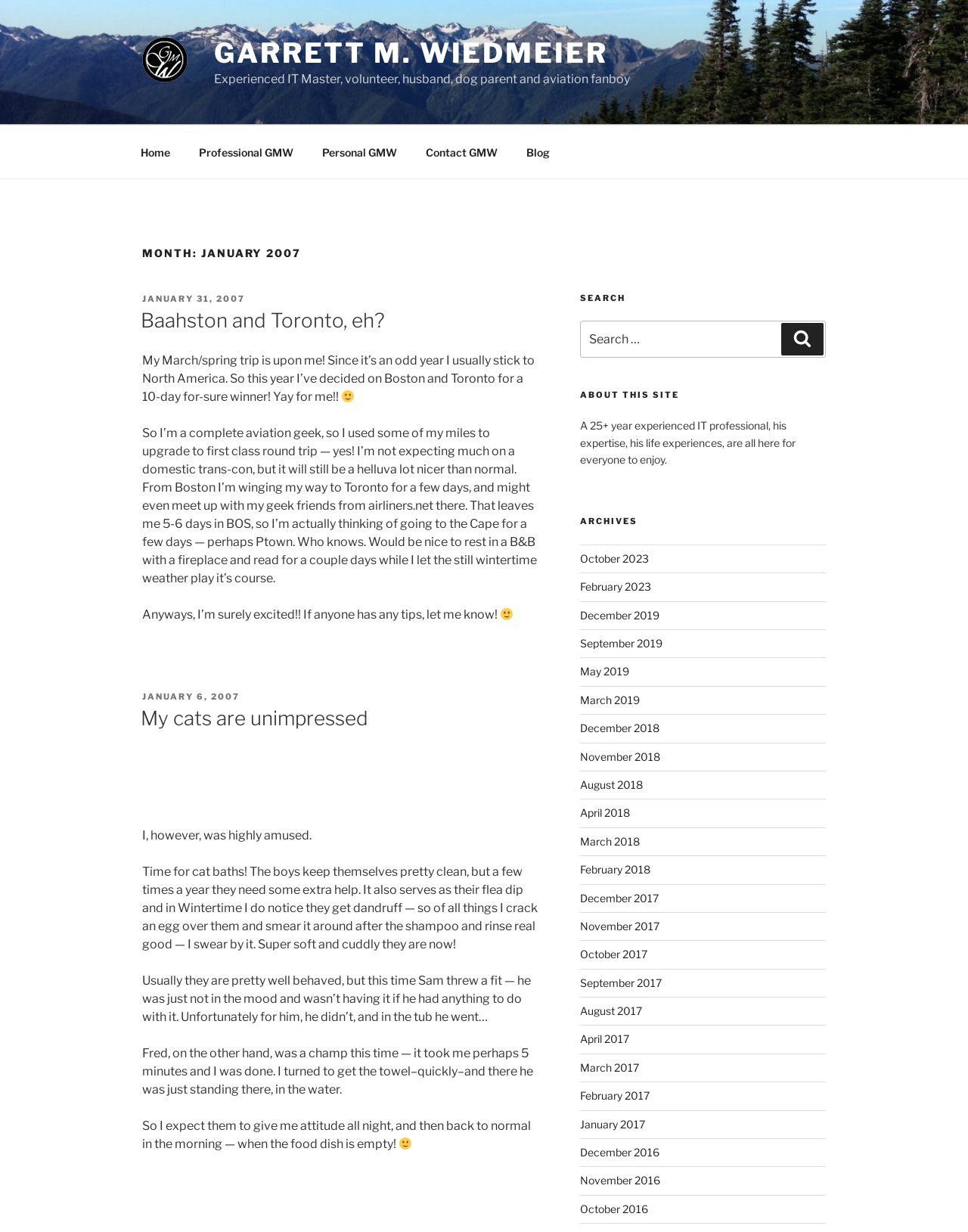Using the details from the image, please elaborate on the following question: What is the name of the author?

The name of the author can be found in the link 'Garrett M. Wiedmeier' at the top of the webpage, which is also the title of the webpage.